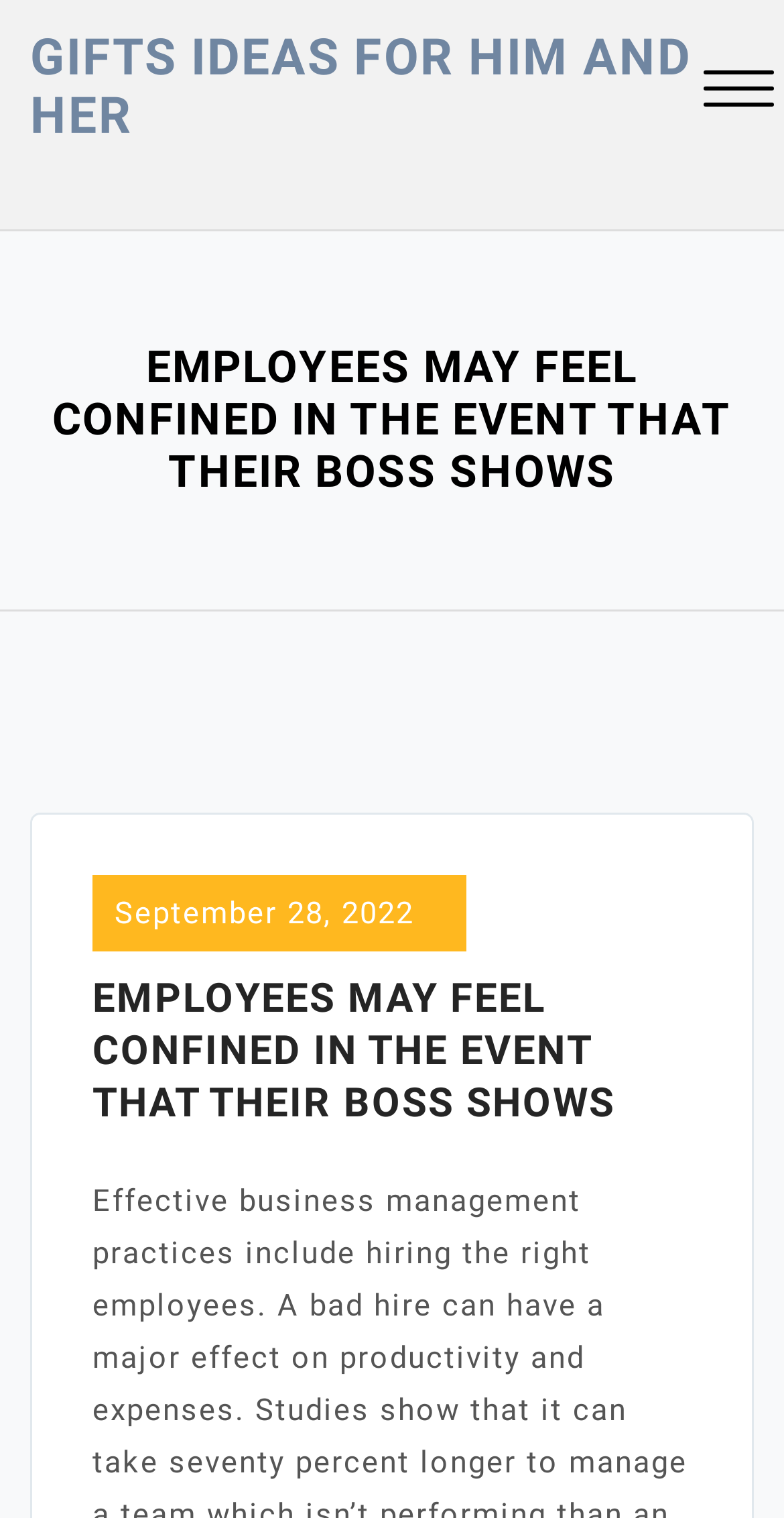Based on the element description: "September 28, 2022", identify the UI element and provide its bounding box coordinates. Use four float numbers between 0 and 1, [left, top, right, bottom].

[0.146, 0.59, 0.528, 0.614]